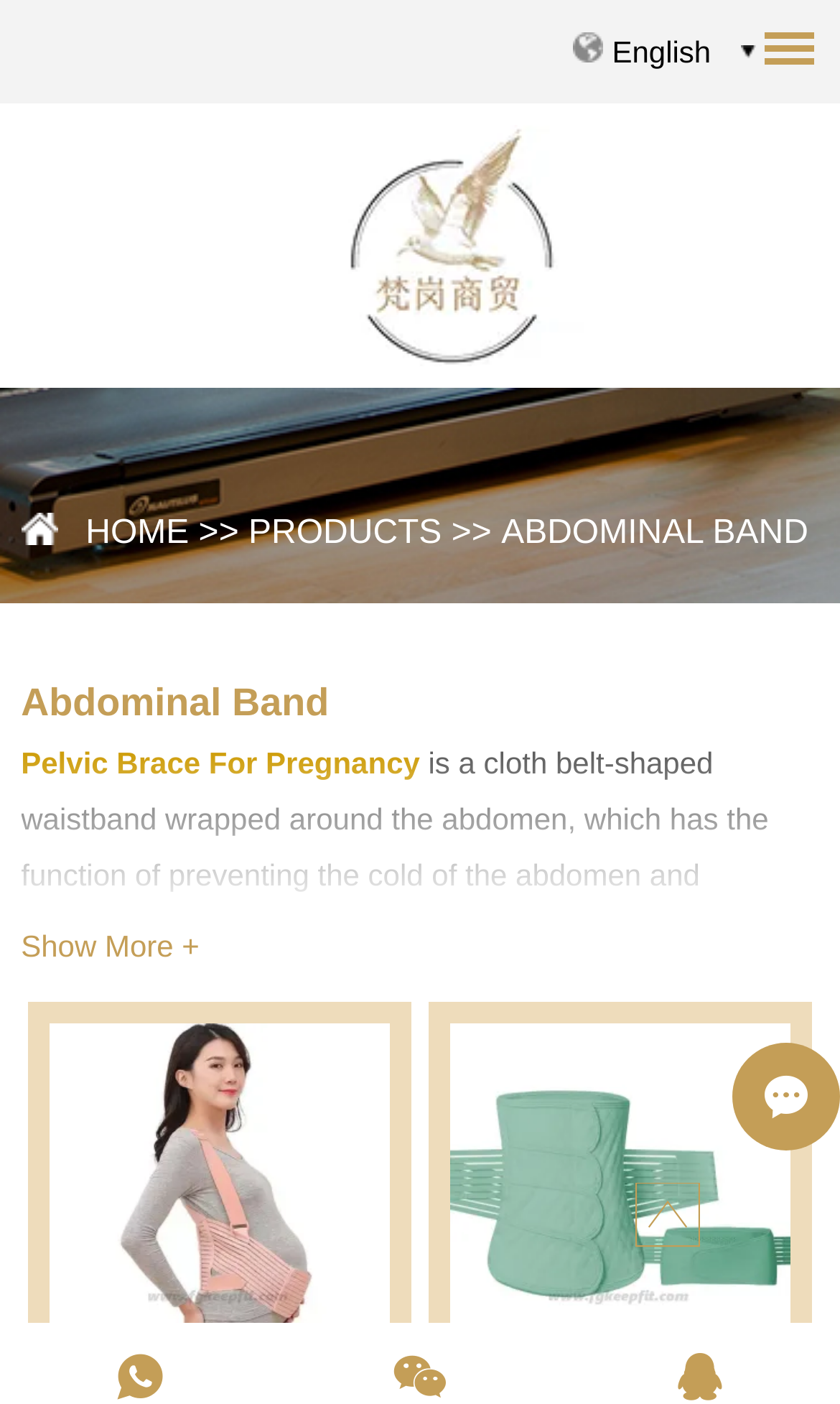What is the function of the abdominal band?
Refer to the image and answer the question using a single word or phrase.

Supporting the abdomen